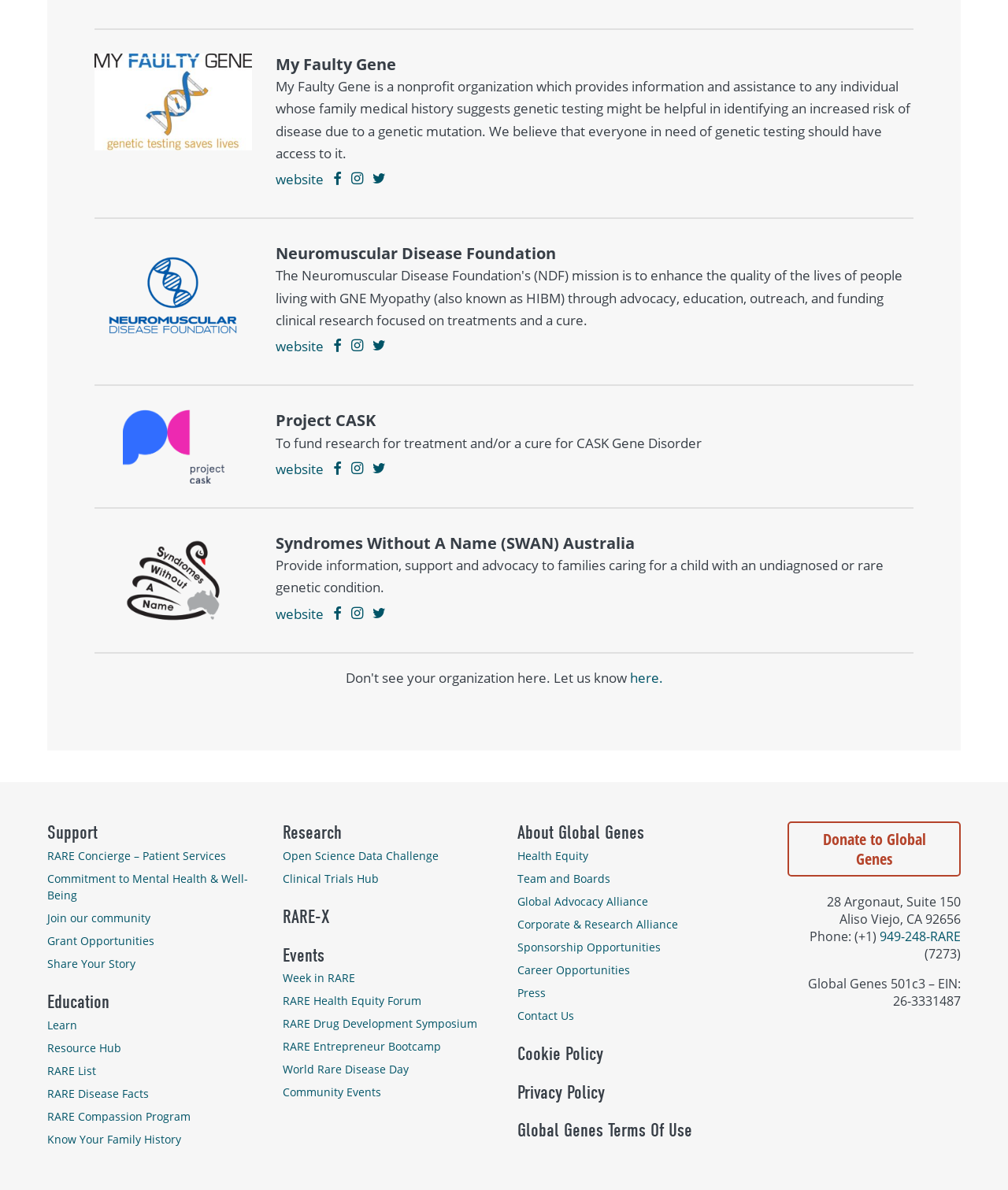With reference to the screenshot, provide a detailed response to the question below:
What is My Faulty Gene?

Based on the webpage, I found a heading 'My Faulty Gene' with a description that it is a nonprofit organization which provides information and assistance to individuals whose family medical history suggests genetic testing might be helpful in identifying an increased risk of disease due to a genetic mutation.